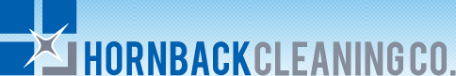Identify and describe all the elements present in the image.

The image features the logo of Hornback Cleaning Company, characterized by a clean and modern design. The logo prominently displays the company name "HORNBACK CLEANING CO." with "HORNBACK" emphasized in bold blue letters, and "CLEANING CO." rendered in a lighter gray. Above the text, there is a stylized graphic element that resembles a blue and white star or spark, possibly symbolizing cleanliness and excellence. The logo is set against a soft blue background, enhancing its clarity and visual appeal, making it an eye-catching representation of the brand.